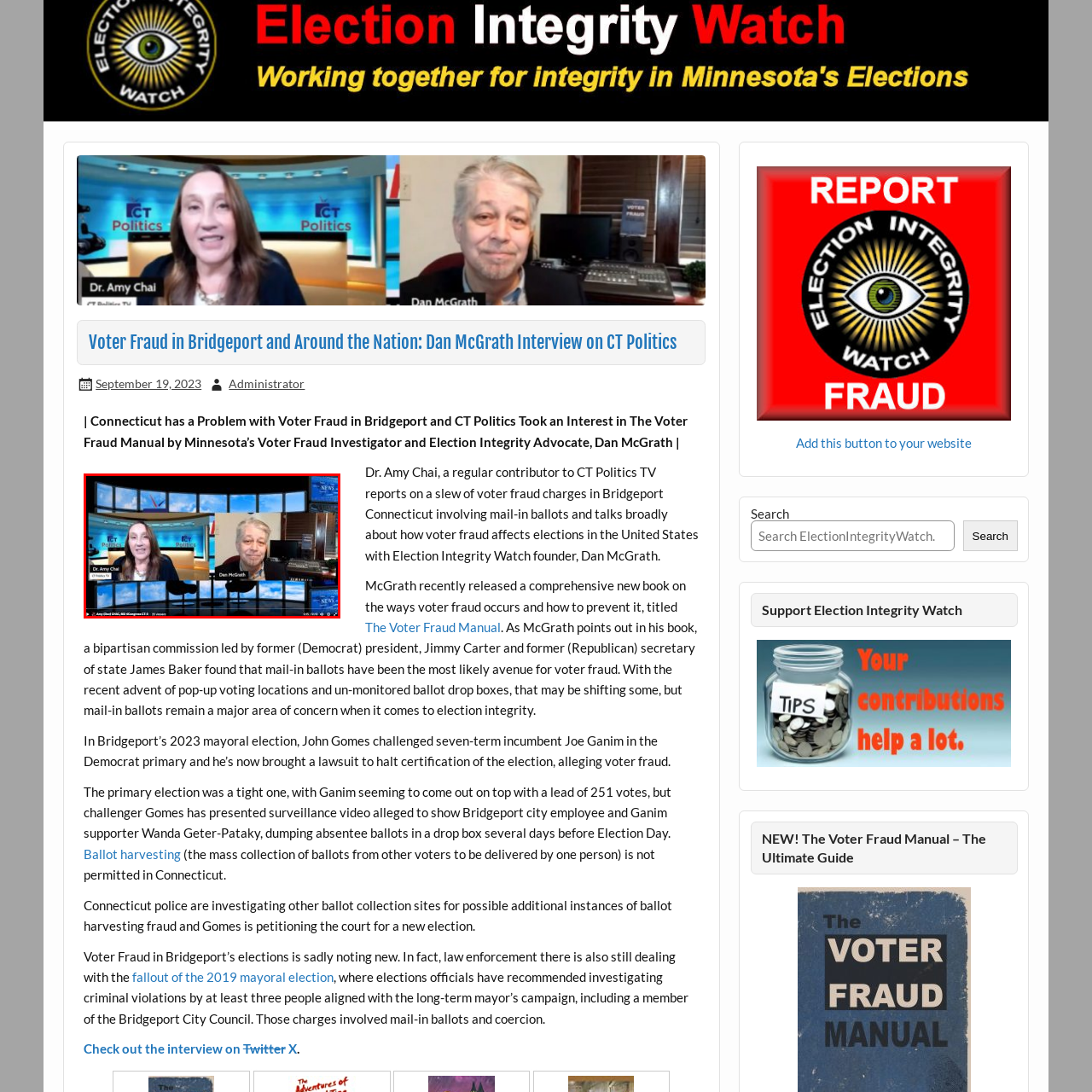Is Dr. Amy Chai the author of a book?
Observe the image inside the red bounding box and give a concise answer using a single word or phrase.

No